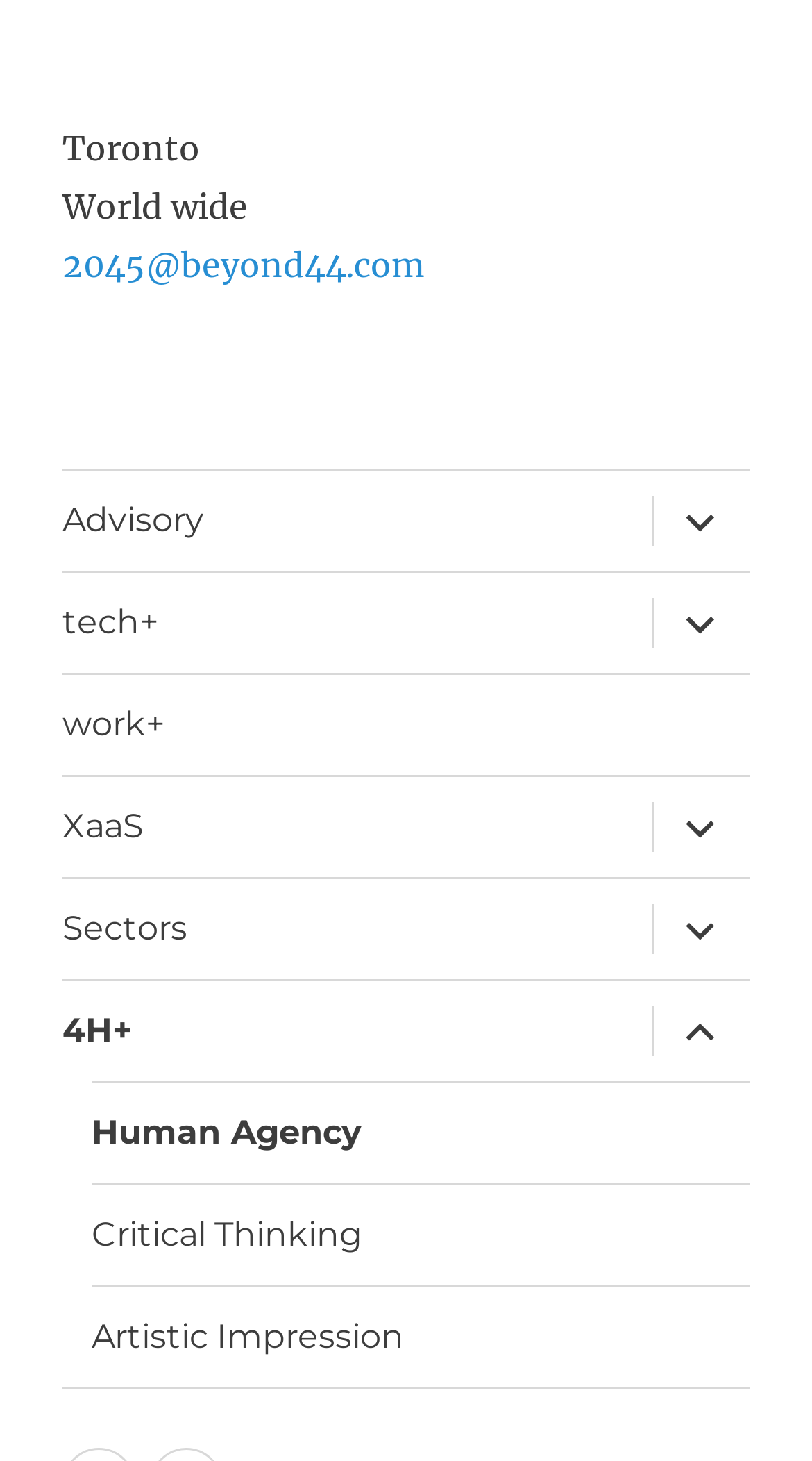What is the last link in the footer menu?
Please provide a single word or phrase as your answer based on the image.

Artistic Impression